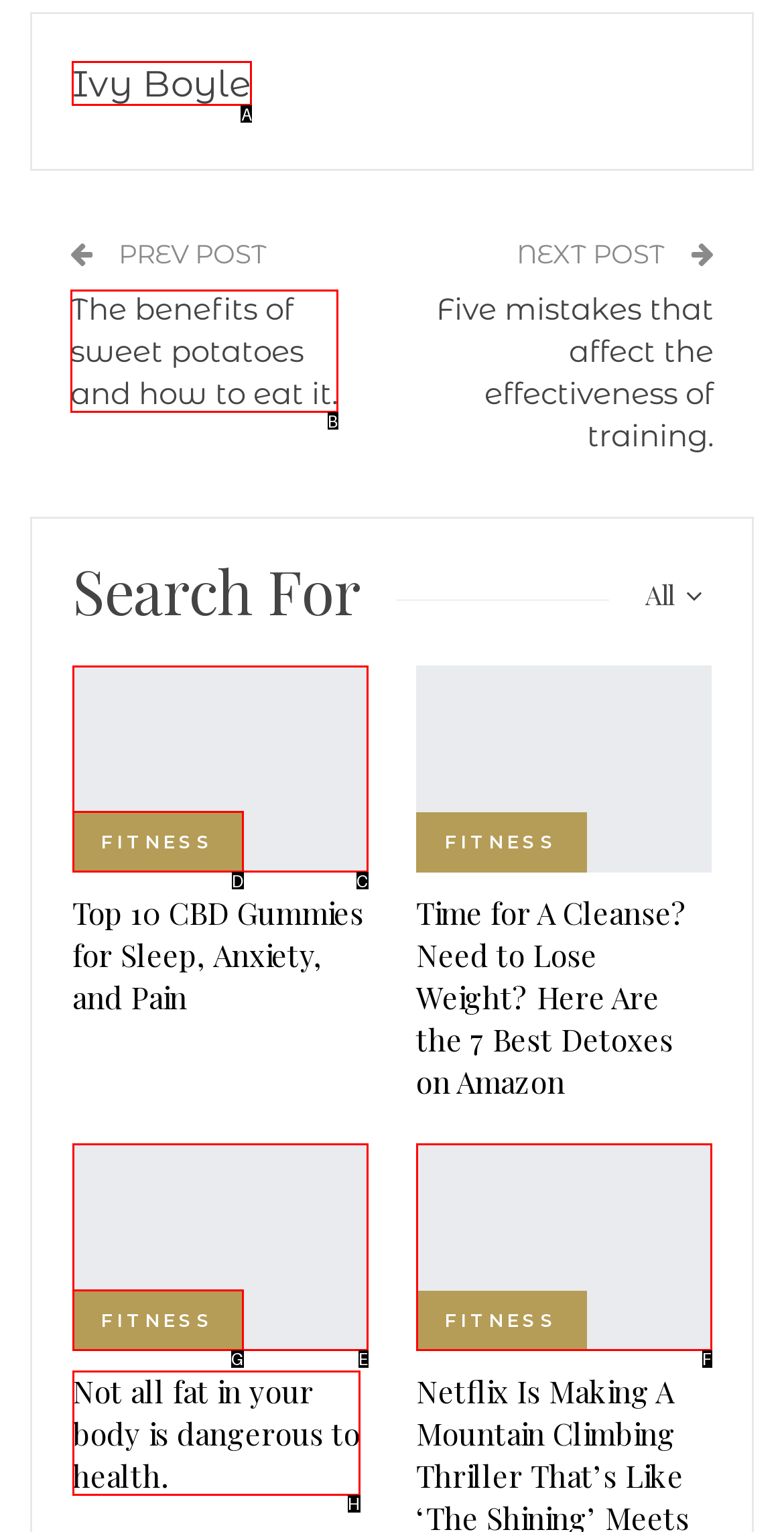Identify the letter of the UI element needed to carry out the task: Click on the 'Ivy Boyle' link
Reply with the letter of the chosen option.

A